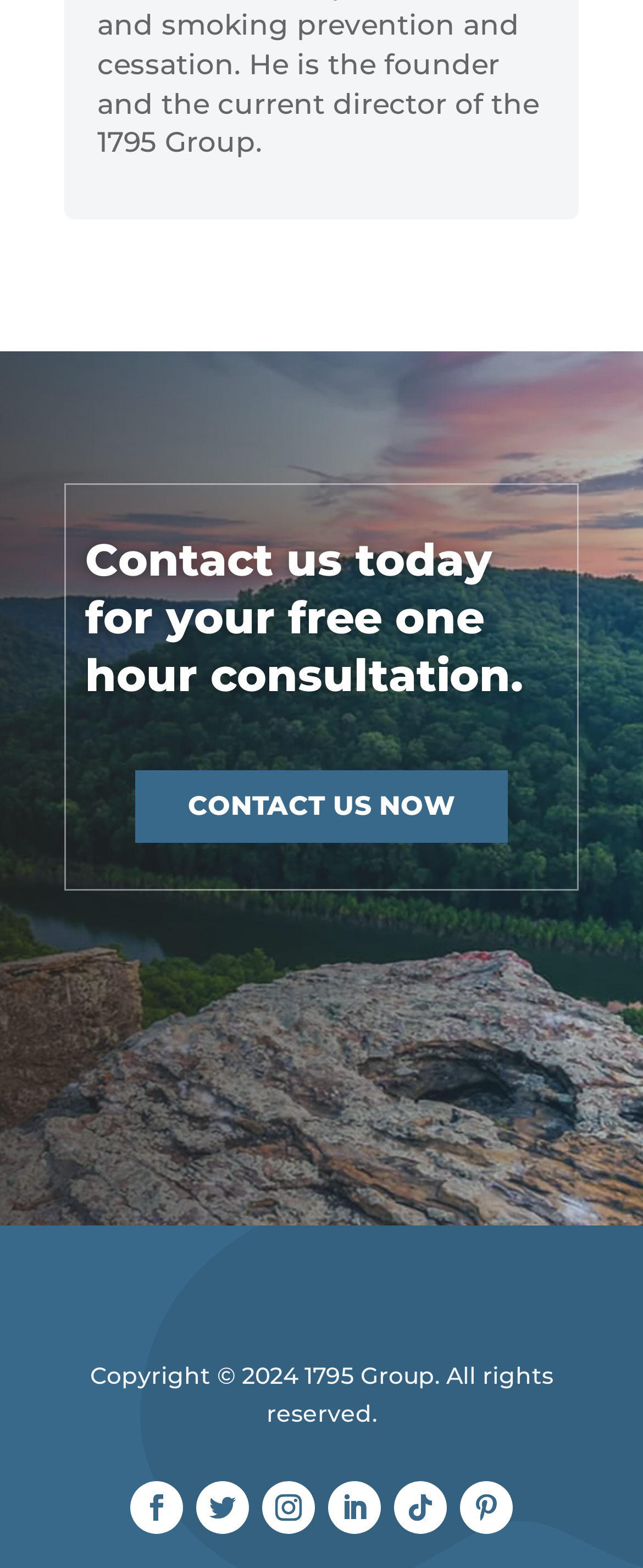Please reply to the following question with a single word or a short phrase:
How many social media links are present?

6